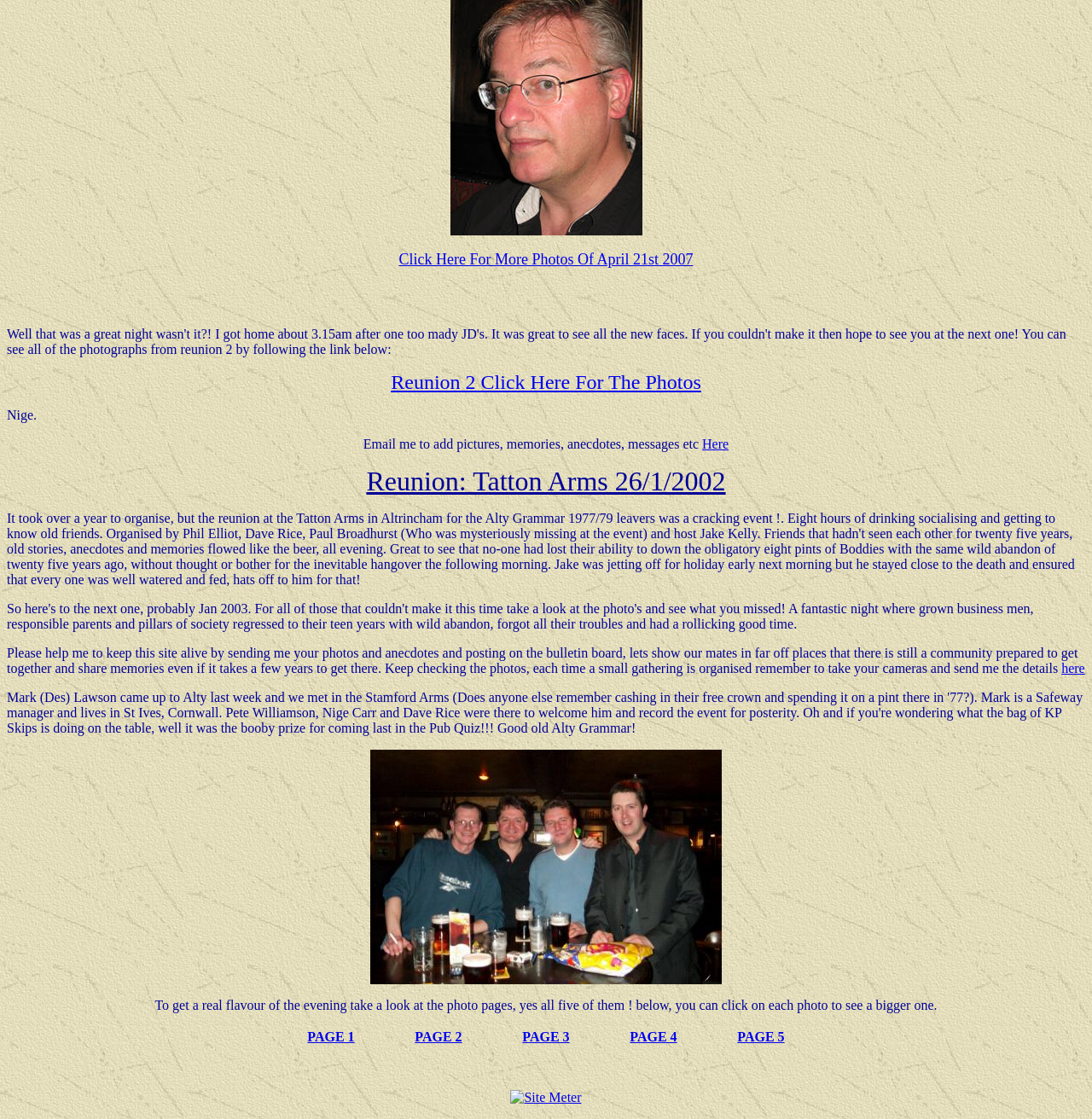Using the information in the image, give a detailed answer to the following question: What is the author's request to visitors?

The website has a static text element that says 'Please help me to keep this site alive by sending me your photos and anecdotes and posting on the bulletin board...', indicating that the author is requesting visitors to contribute their photos and anecdotes to the website.